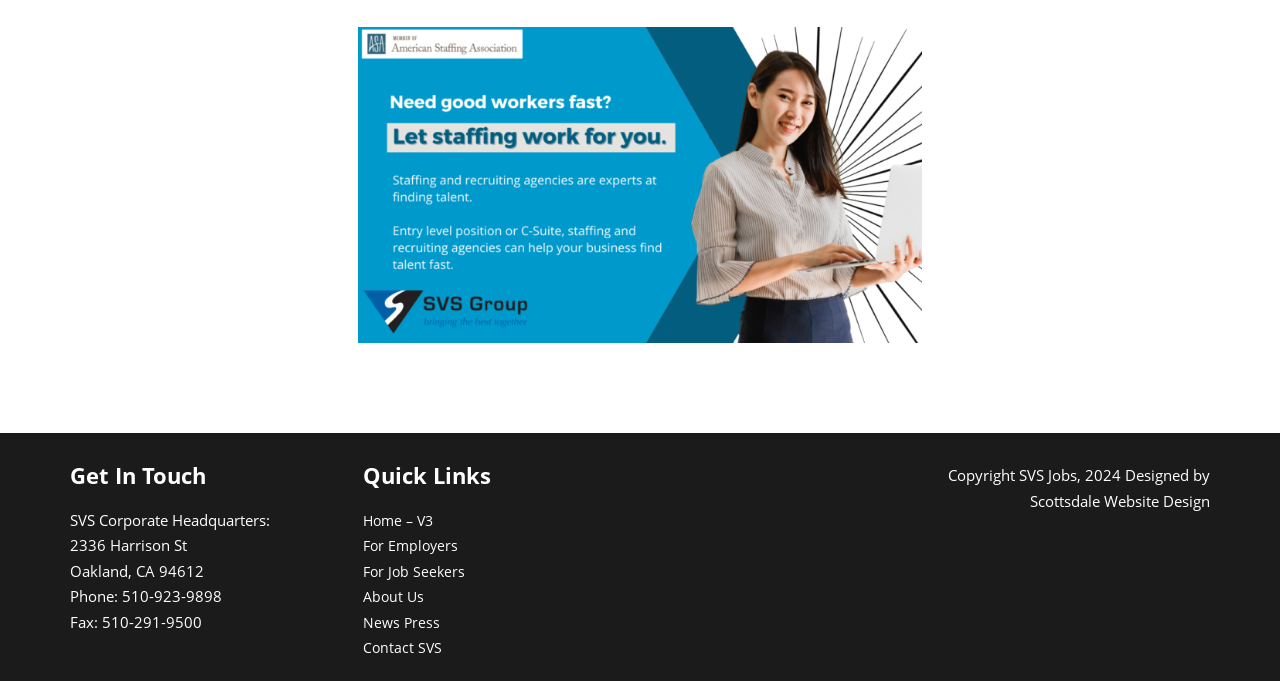Determine the bounding box coordinates of the element that should be clicked to execute the following command: "View the 'Comodo Forum' link".

None